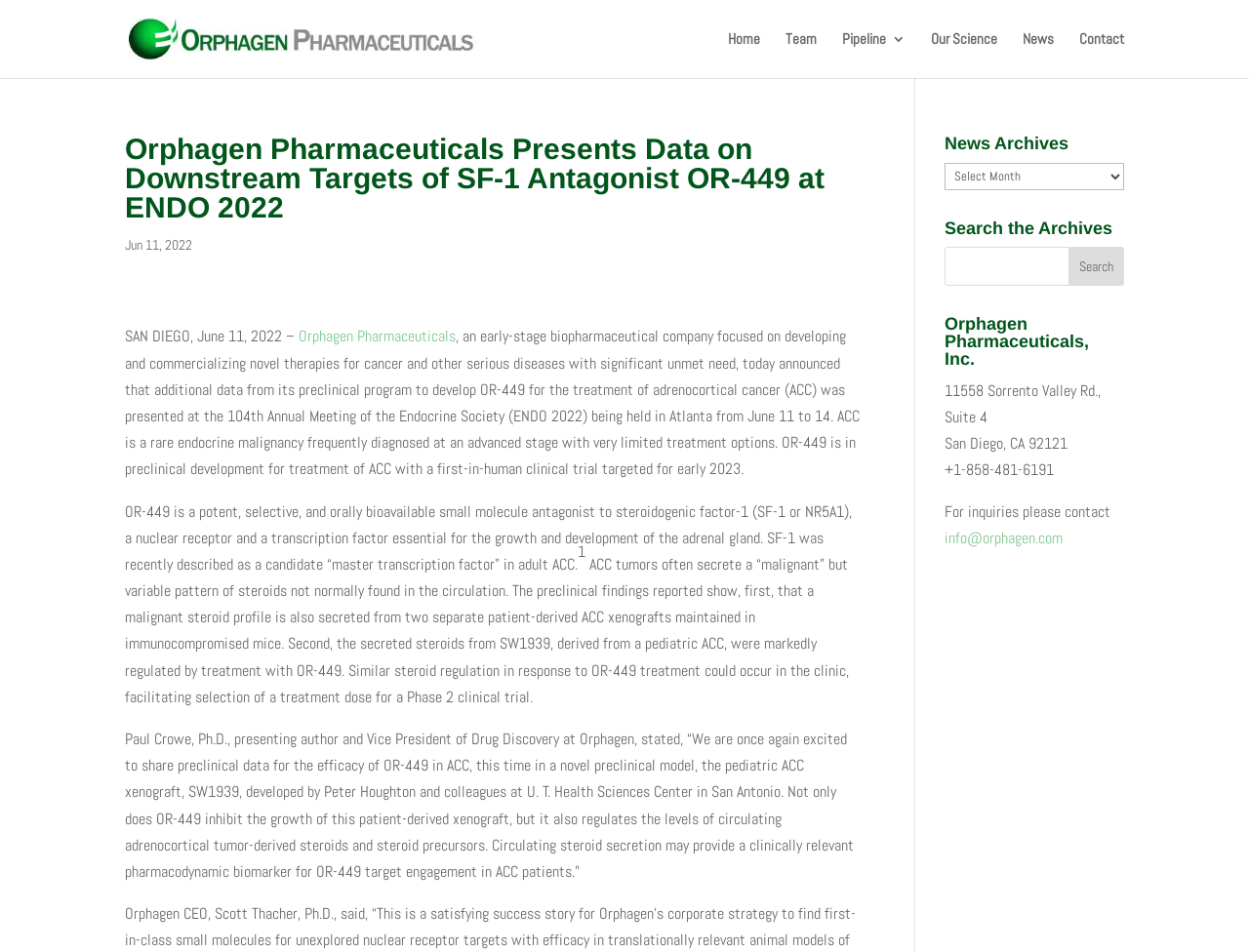Find the bounding box coordinates of the area that needs to be clicked in order to achieve the following instruction: "Search the Archives". The coordinates should be specified as four float numbers between 0 and 1, i.e., [left, top, right, bottom].

[0.756, 0.259, 0.9, 0.3]